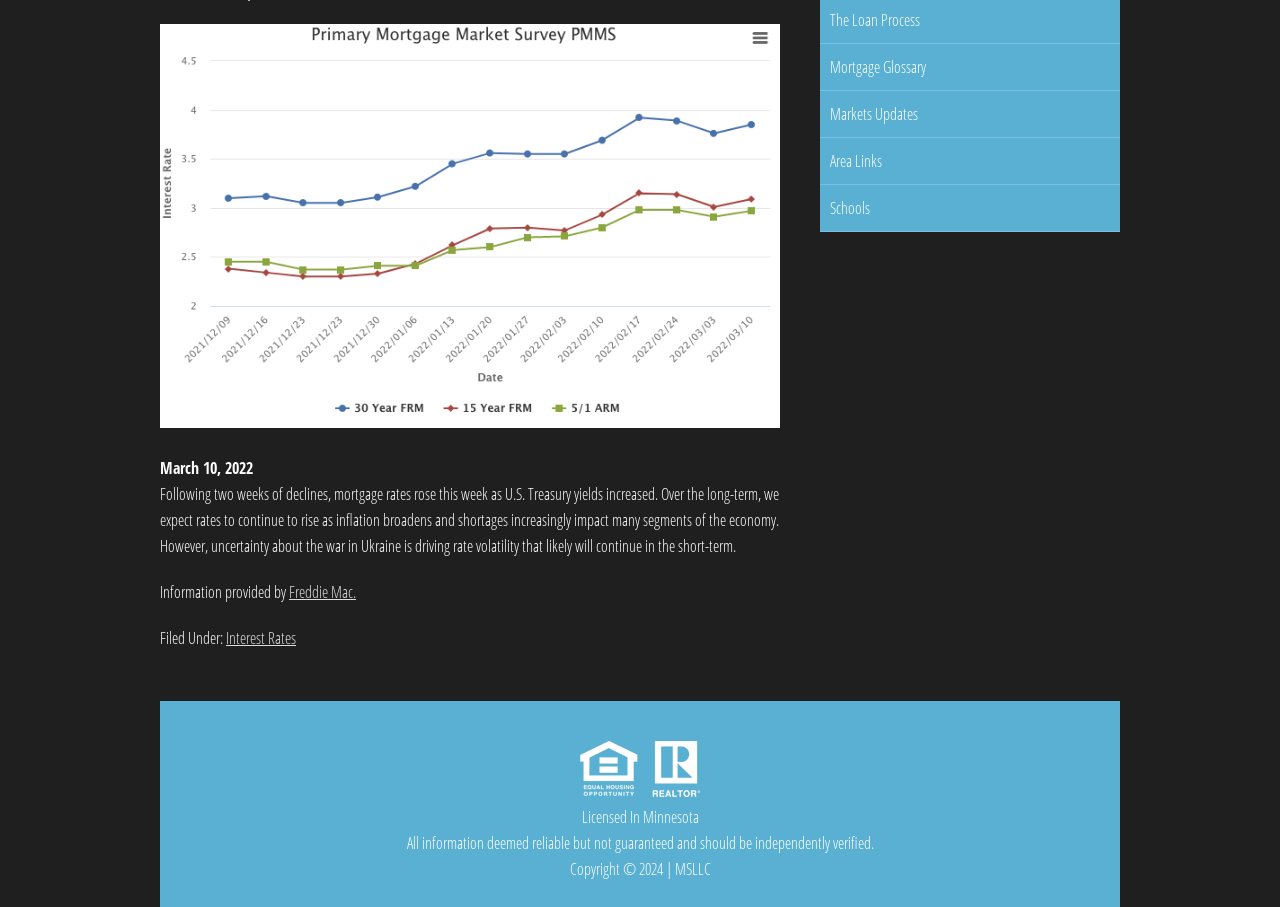From the given element description: "parent_node: March 10, 2022", find the bounding box for the UI element. Provide the coordinates as four float numbers between 0 and 1, in the order [left, top, right, bottom].

[0.125, 0.454, 0.609, 0.478]